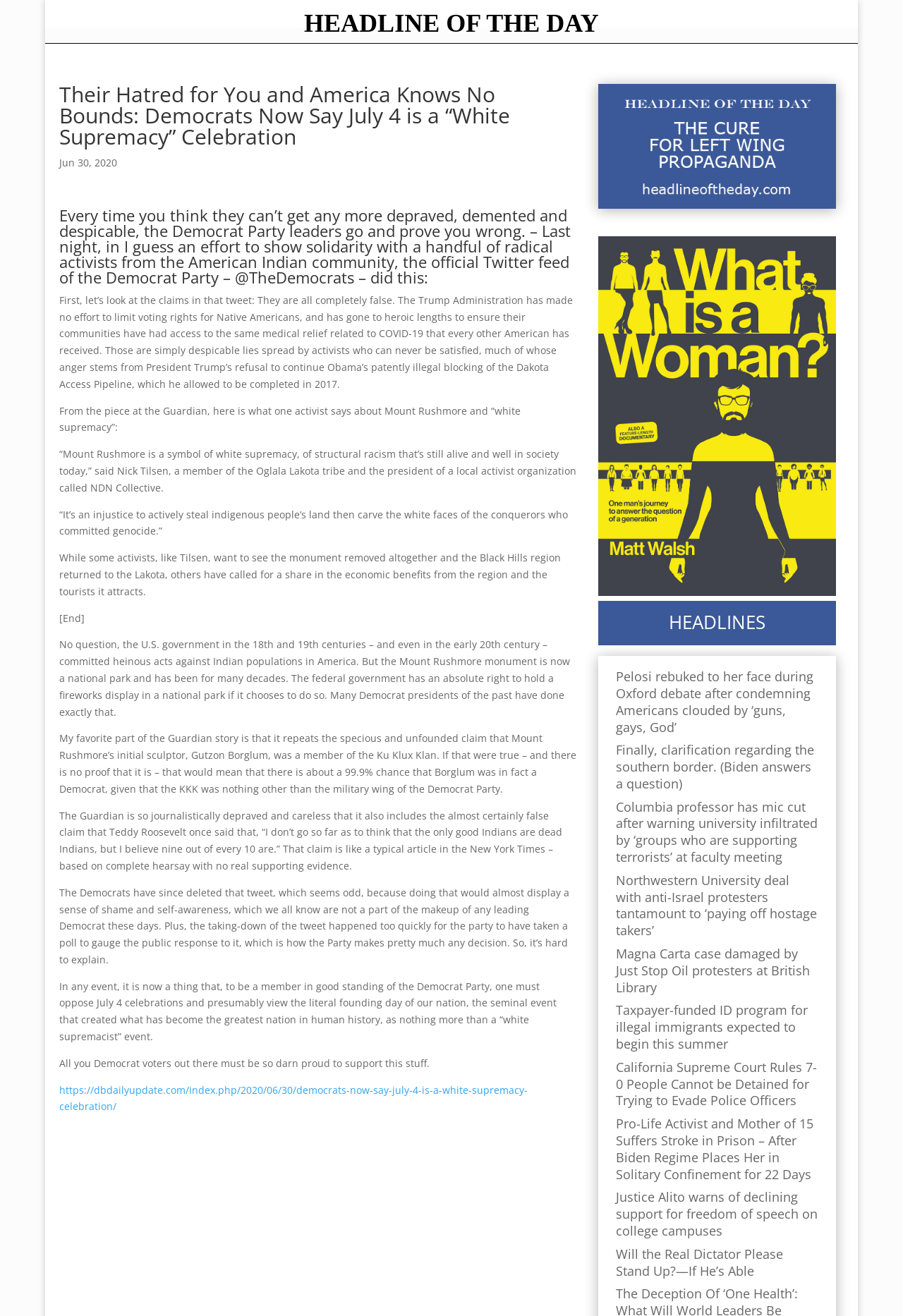Please specify the bounding box coordinates for the clickable region that will help you carry out the instruction: "Click the link to the news about Pelosi being rebuked at Oxford debate".

[0.682, 0.508, 0.901, 0.559]